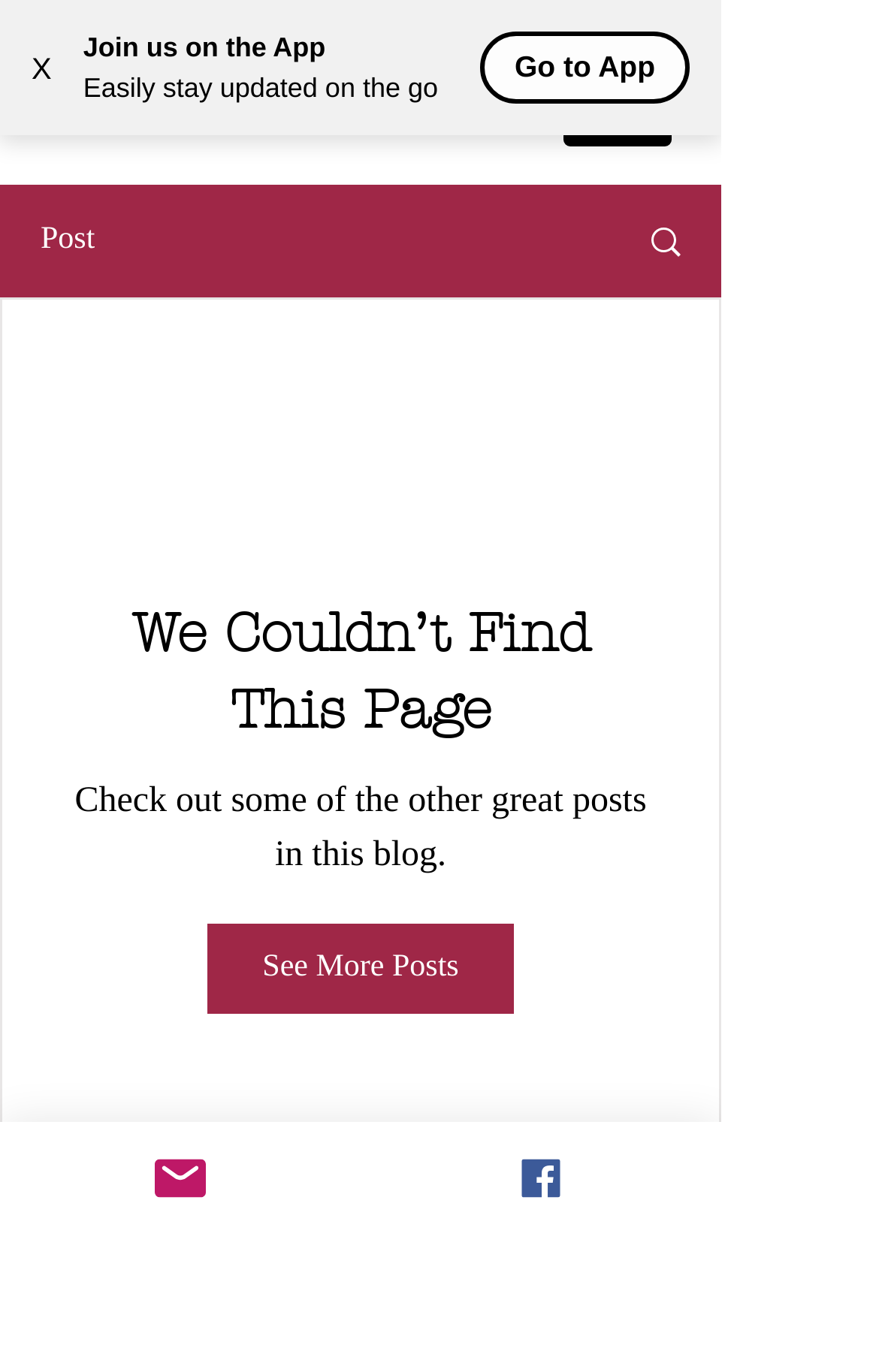Give an extensive and precise description of the webpage.

This webpage is about a blog post from a Flute and Yoga Teacher. At the top left corner, there is a button with an "X" icon, followed by a static text "Join us on the App" and another text "Easily stay updated on the go". To the right of these texts, there is a "Go to App" button. Below these elements, there is a social bar with a Facebook link, represented by a Facebook icon.

On the top right corner, there is a navigation menu with a button that has a popup menu. The button is accompanied by an image. The main content of the webpage starts below these top elements, with a title "Post" on the left side. On the right side, there is a link with an image.

The main content area has a prominent message "We Couldn’t Find This Page", indicating that the intended page was not found. Below this message, there is a text suggesting to check out other great posts in this blog. There is also a "See More Posts" link.

At the bottom of the webpage, there is a footer area with a copyright notice "©2018 by Rebecca. Proudly created with" followed by a link to Wix.com. On the left side of the footer, there are two links, "Email" and "Facebook", each accompanied by an image.